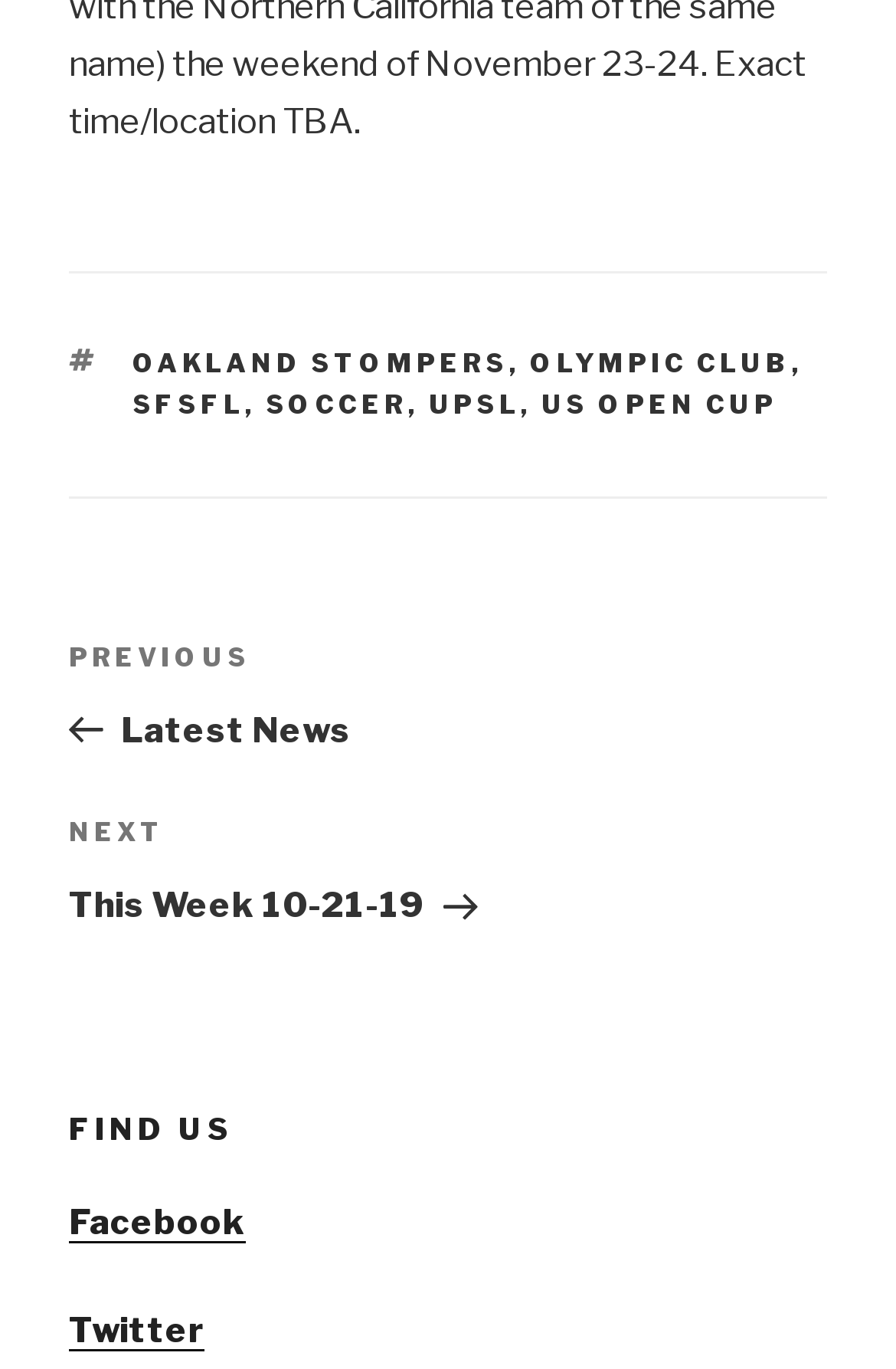Using the element description: "Previous PostPrevious Latest News", determine the bounding box coordinates for the specified UI element. The coordinates should be four float numbers between 0 and 1, [left, top, right, bottom].

[0.077, 0.464, 0.923, 0.549]